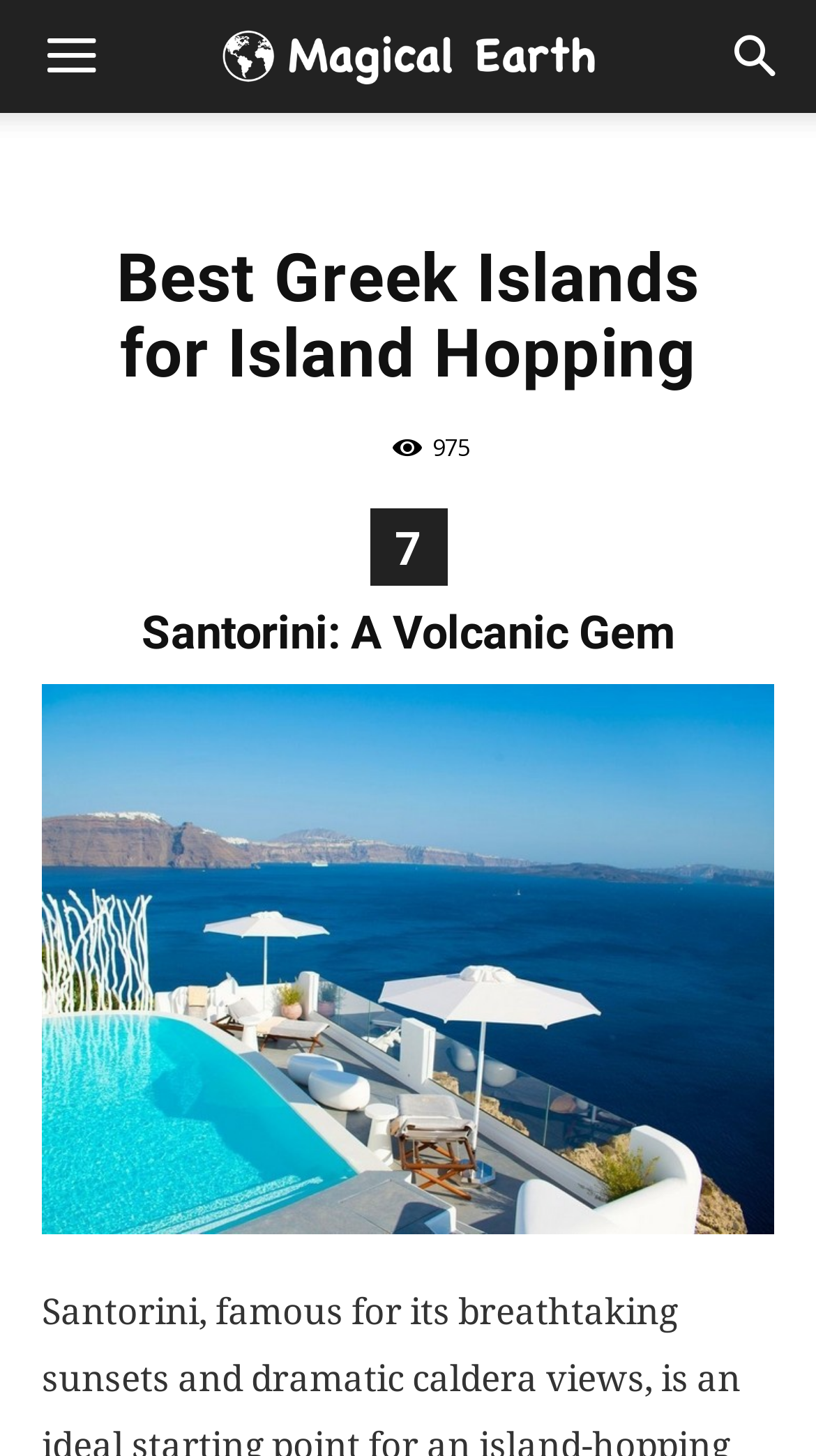How many islands are mentioned?
Refer to the image and provide a one-word or short phrase answer.

At least 1